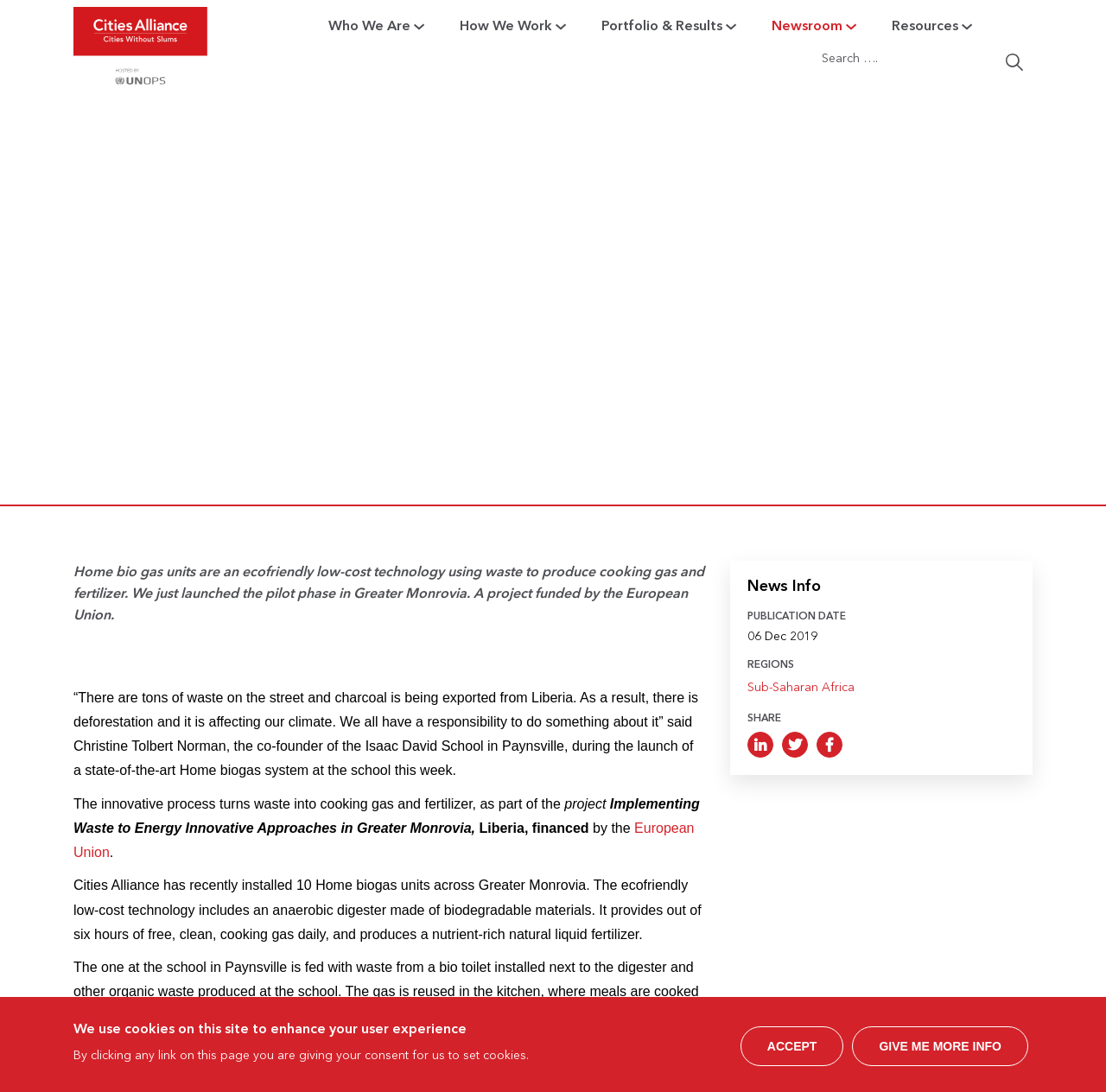Locate the bounding box coordinates of the area to click to fulfill this instruction: "View European Union link". The bounding box should be presented as four float numbers between 0 and 1, in the order [left, top, right, bottom].

[0.066, 0.751, 0.628, 0.787]